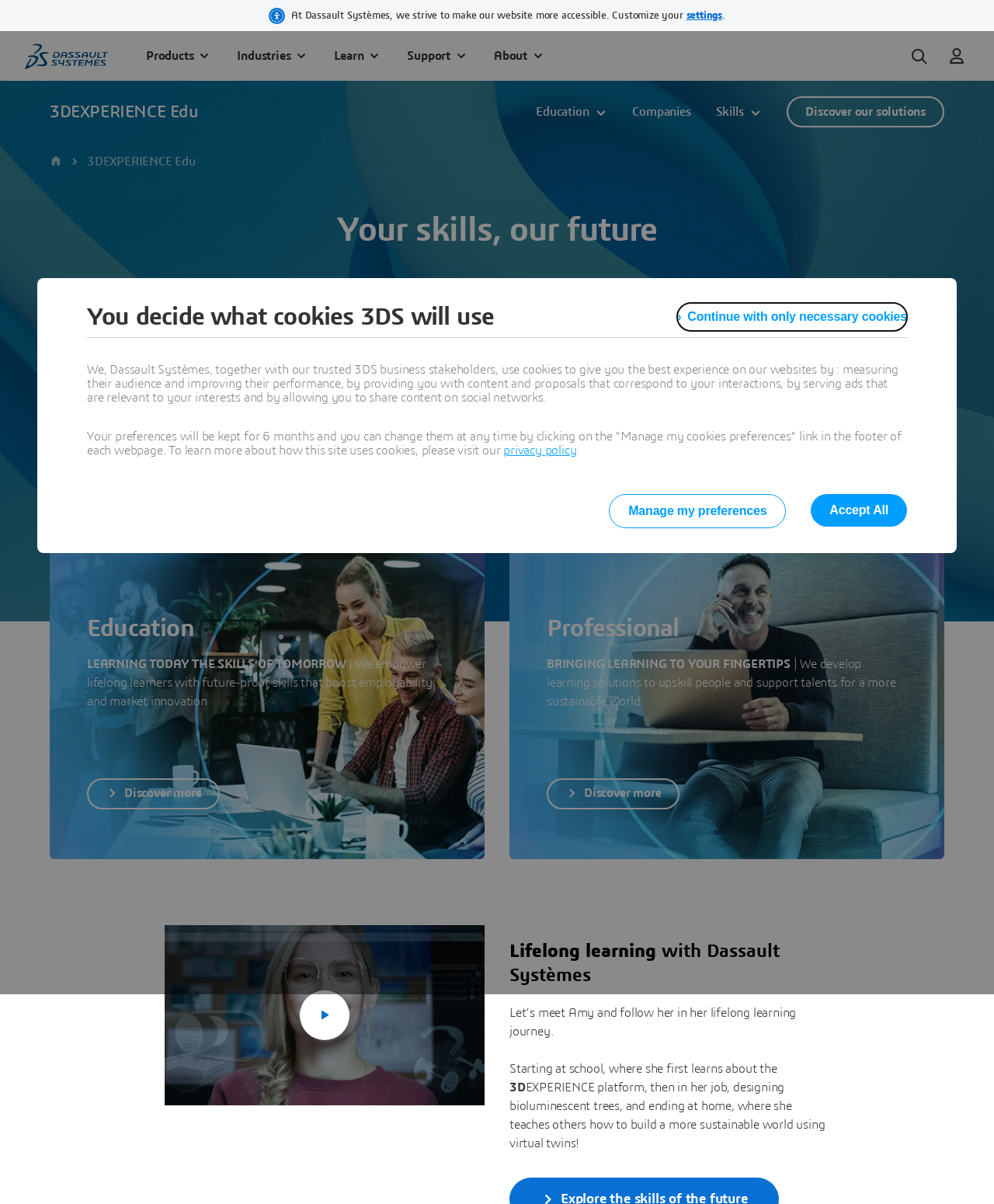Locate the bounding box coordinates of the element that needs to be clicked to carry out the instruction: "Watch the video". The coordinates should be given as four float numbers ranging from 0 to 1, i.e., [left, top, right, bottom].

[0.428, 0.304, 0.572, 0.33]